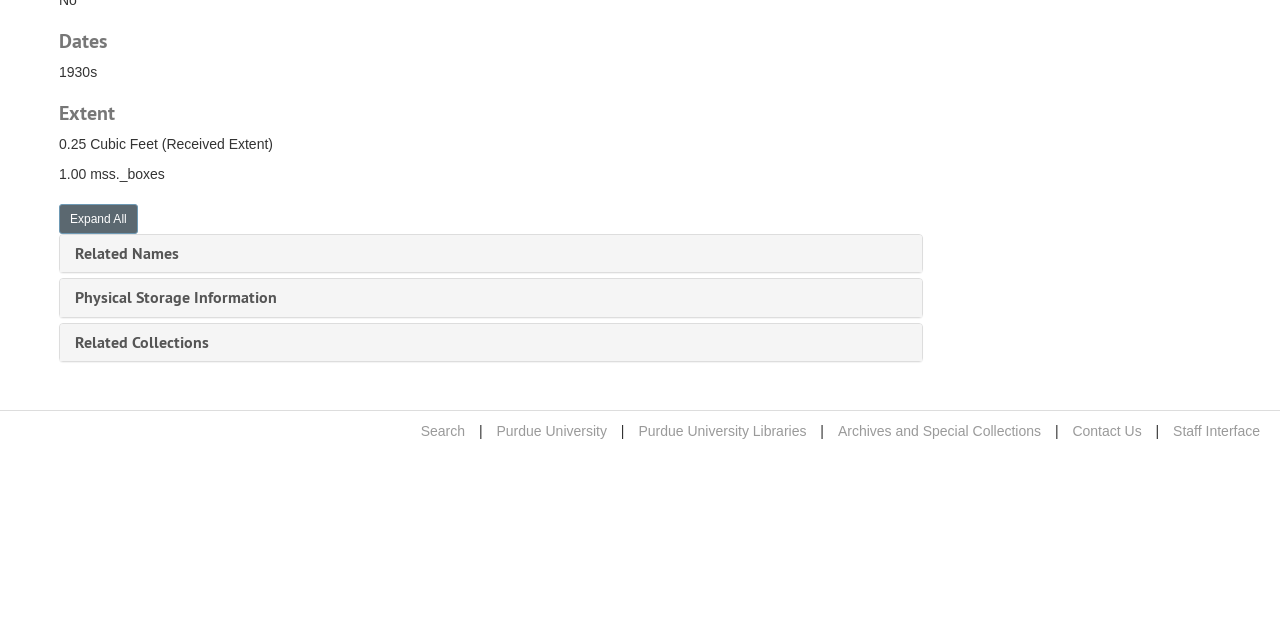Identify the bounding box coordinates for the UI element that matches this description: "Archives and Special Collections".

[0.655, 0.661, 0.813, 0.686]